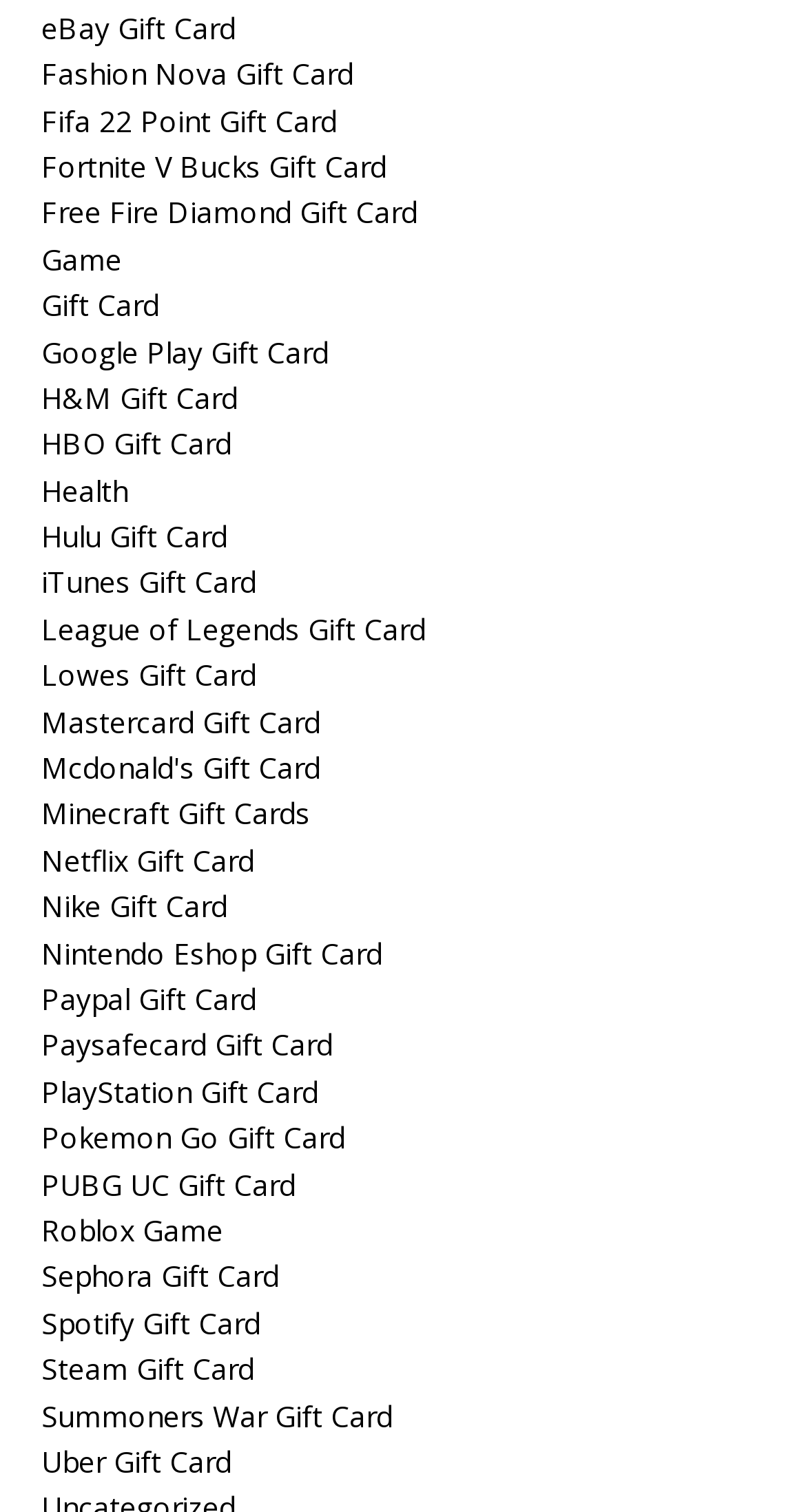Answer in one word or a short phrase: 
How many gift card options are available?

25